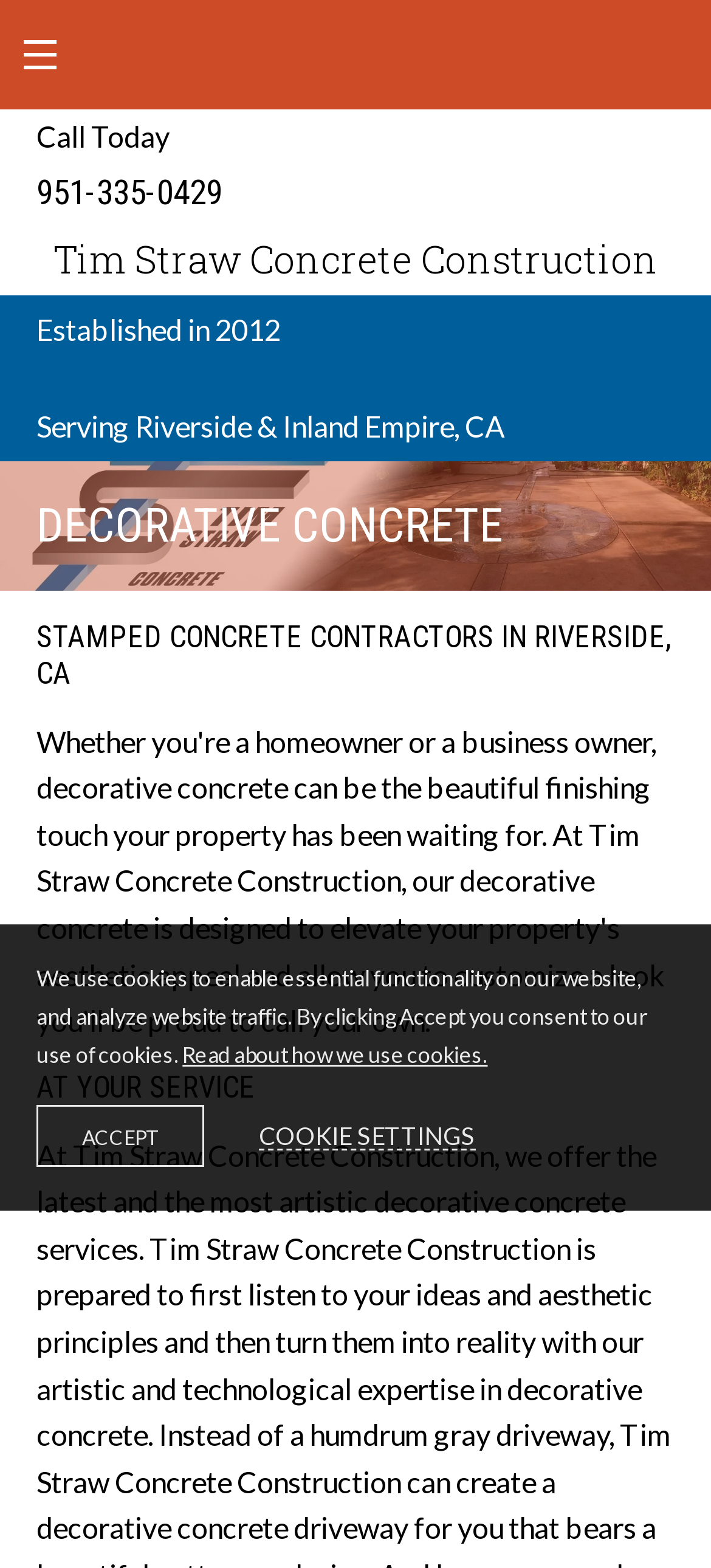Review the image closely and give a comprehensive answer to the question: What type of concrete services does Tim Straw Concrete Construction offer?

I found the type of concrete services by reading the heading element that says 'STAMPED CONCRETE CONTRACTORS IN RIVERSIDE, CA'.